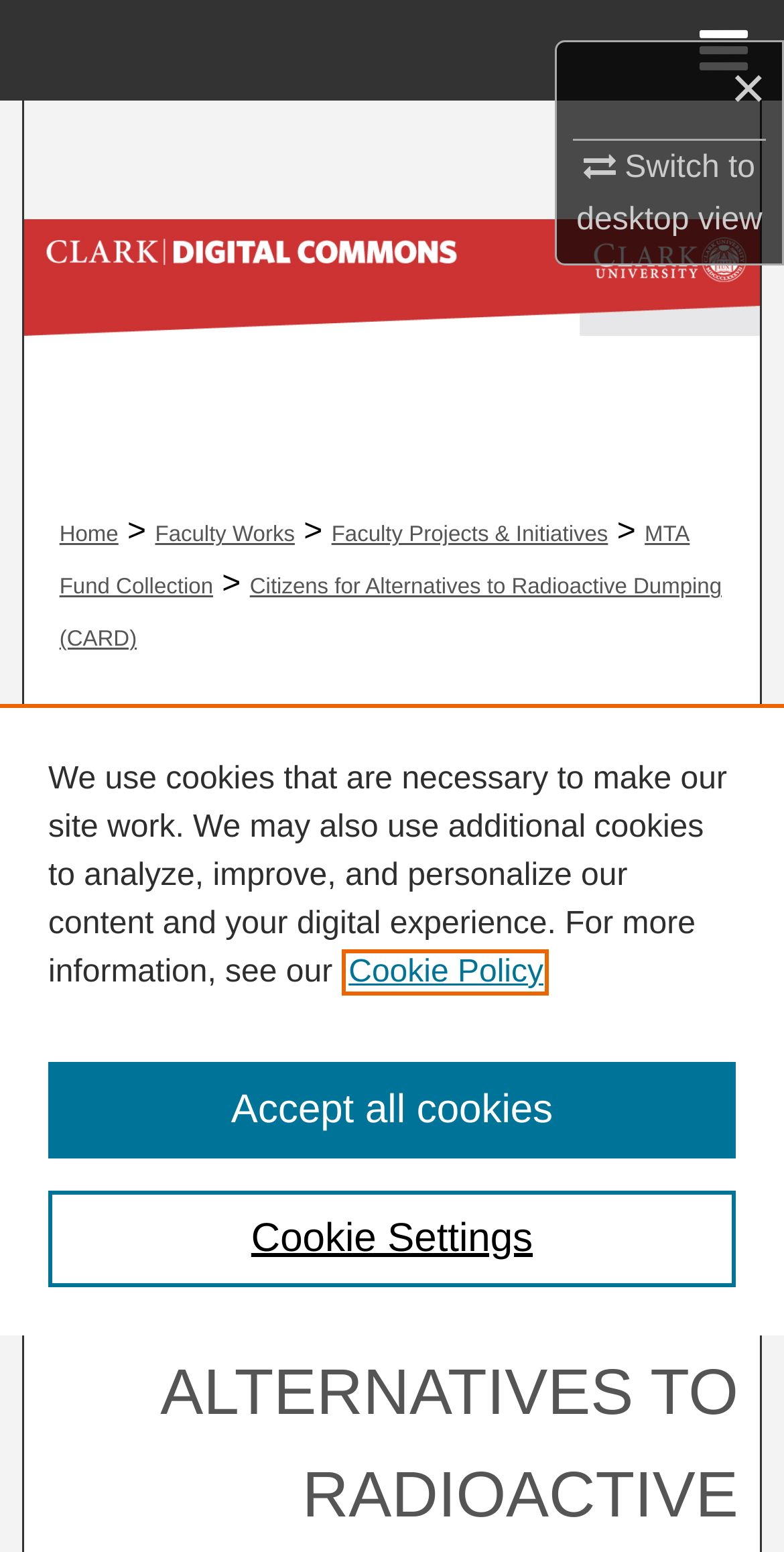Specify the bounding box coordinates of the element's area that should be clicked to execute the given instruction: "Switch to desktop view". The coordinates should be four float numbers between 0 and 1, i.e., [left, top, right, bottom].

[0.735, 0.093, 0.972, 0.153]